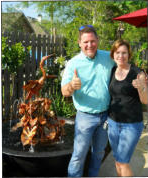Generate an elaborate caption for the image.

In this lively and cheerful outdoor scene, two individuals stand proudly beside a striking fountain decorated with intricately crafted leaves and a heron figure. The man, wearing a light blue shirt and jeans, raises his thumb in a thumbs-up gesture, exuding enthusiasm and positivity. Beside him, a woman in a black top and denim shorts mirrors his gesture, signaling agreement and celebration. This moment captures a spirit of joy and camaraderie, set against a backdrop of greenery and a wooden fence that adds to the inviting atmosphere. The bright sunlight enhances the vibrant colors, making this image a perfect representation of community spirit and fun.